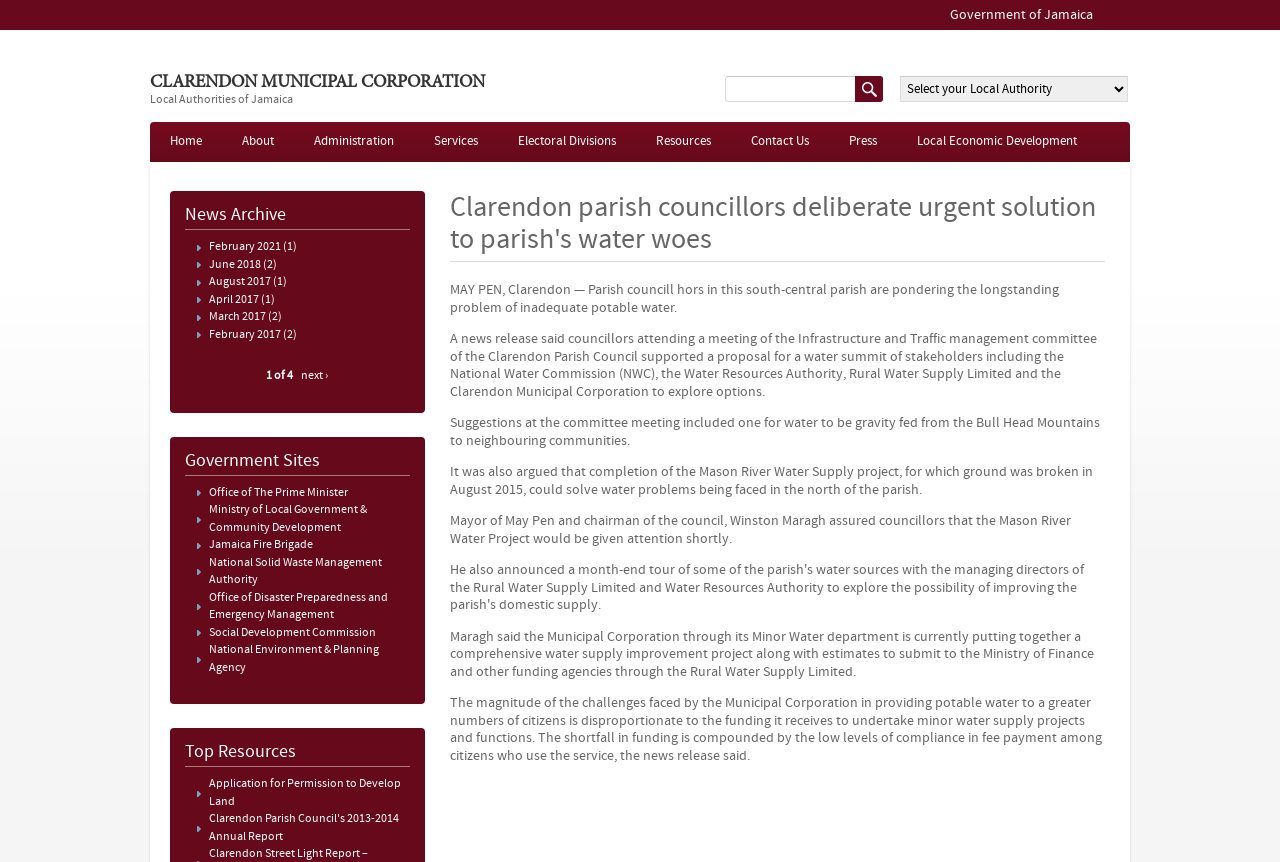Determine the main text heading of the webpage and provide its content.

Clarendon parish councillors deliberate urgent solution to parish's water woes